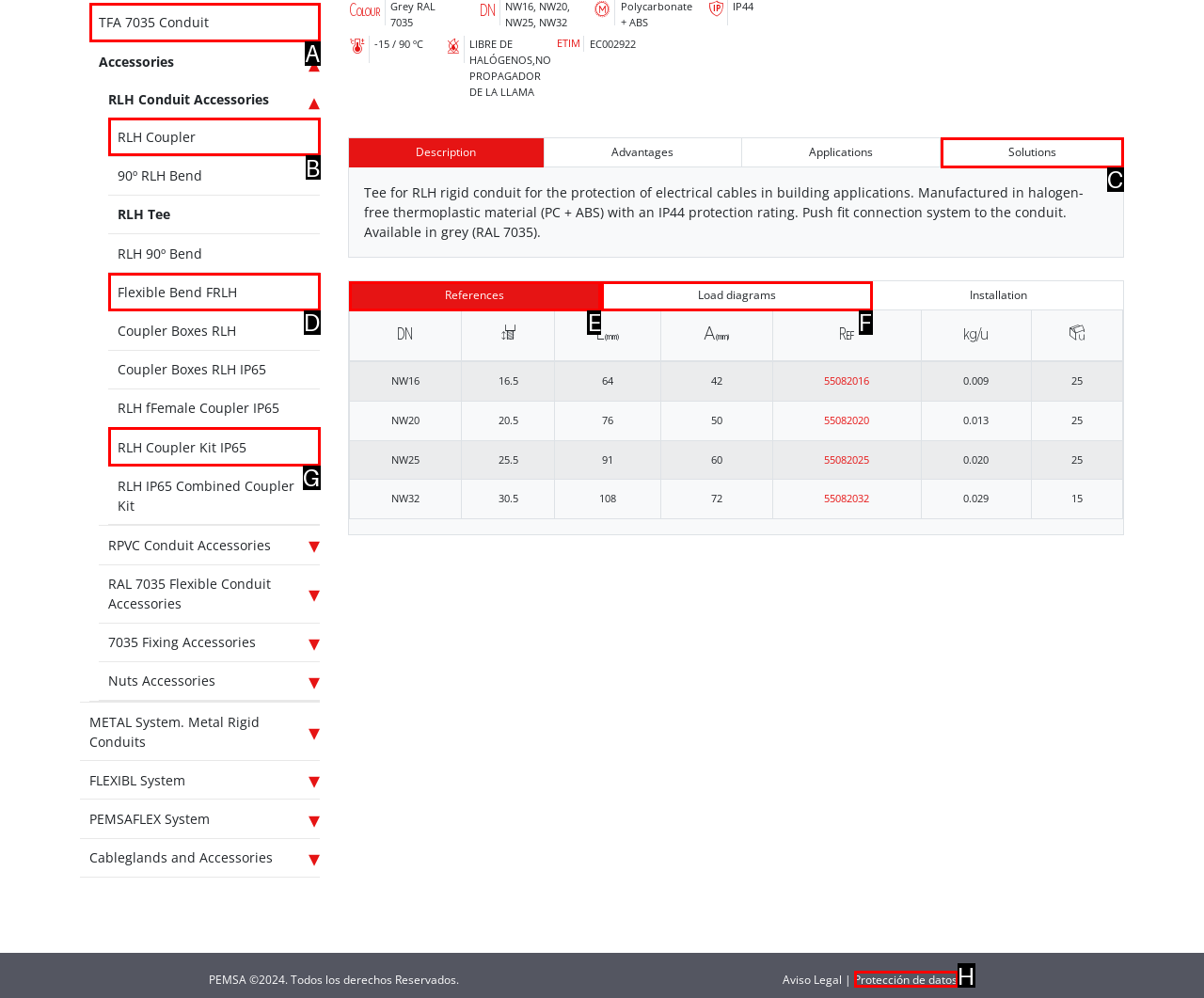Determine the option that best fits the description: RLH Coupler Kit IP65
Reply with the letter of the correct option directly.

G